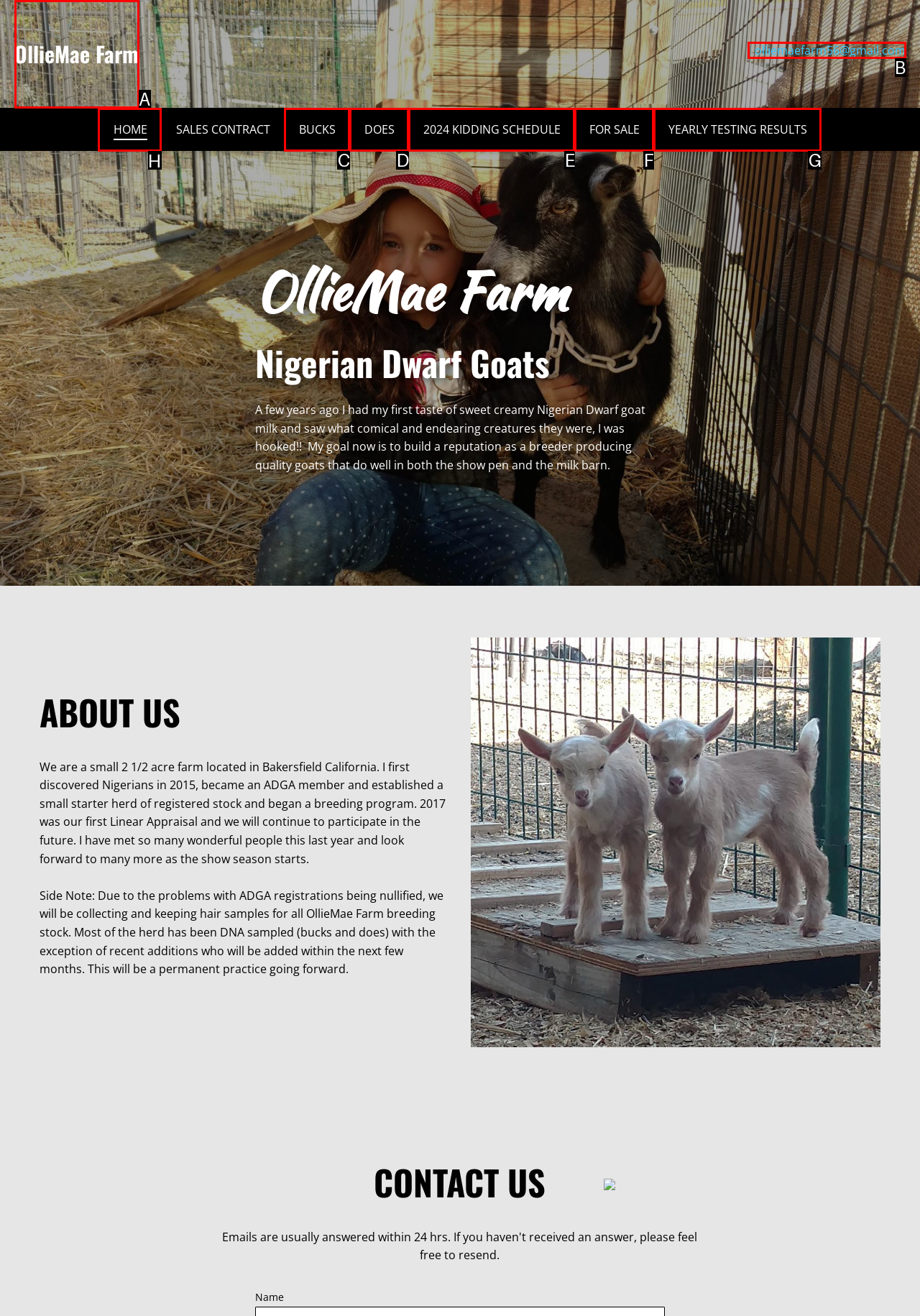Choose the HTML element that needs to be clicked for the given task: Click the 'HOME' link Respond by giving the letter of the chosen option.

H